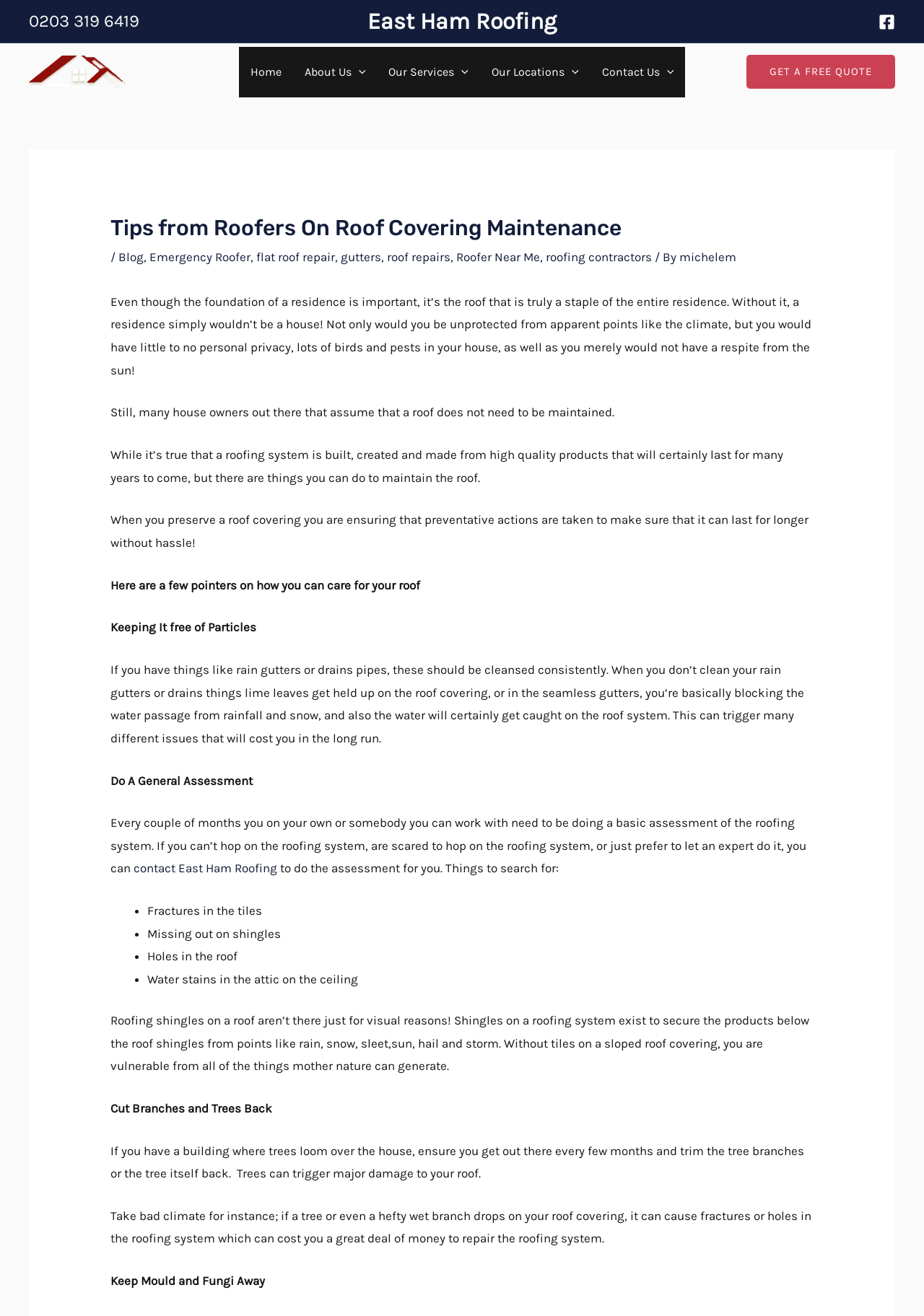Give a detailed overview of the webpage's appearance and contents.

This webpage is about roof maintenance and repair, specifically providing tips from roofers on roof covering maintenance. At the top left corner, there is a phone number "0203 319 6419" and a link to "Emergency Roofer" with an accompanying image. On the top right corner, there is a link to "Facebook" with an image of the Facebook logo.

Below the top section, there is a navigation menu with links to "Home", "About Us", "Our Services", "Our Locations", and "Contact Us". Each of these links has a menu toggle icon next to it.

The main content of the webpage is divided into sections, starting with a heading "Tips from Roofers On Roof Covering Maintenance" followed by a brief introduction to the importance of roof maintenance. The introduction is followed by a series of paragraphs and subheadings that provide tips on how to care for one's roof, including keeping it free of particles, doing a general assessment, and cutting branches and trees back.

Throughout the main content, there are links to related topics such as "Blog", "Emergency Roofer", "flat roof repair", "gutters", "roof repairs", "Roofer Near Me", and "roofing contractors". There is also a call-to-action link to "contact East Ham Roofing" for a roof assessment.

The webpage has a clean and organized layout, with clear headings and concise text. The use of links and images helps to break up the content and make it more engaging for the reader.